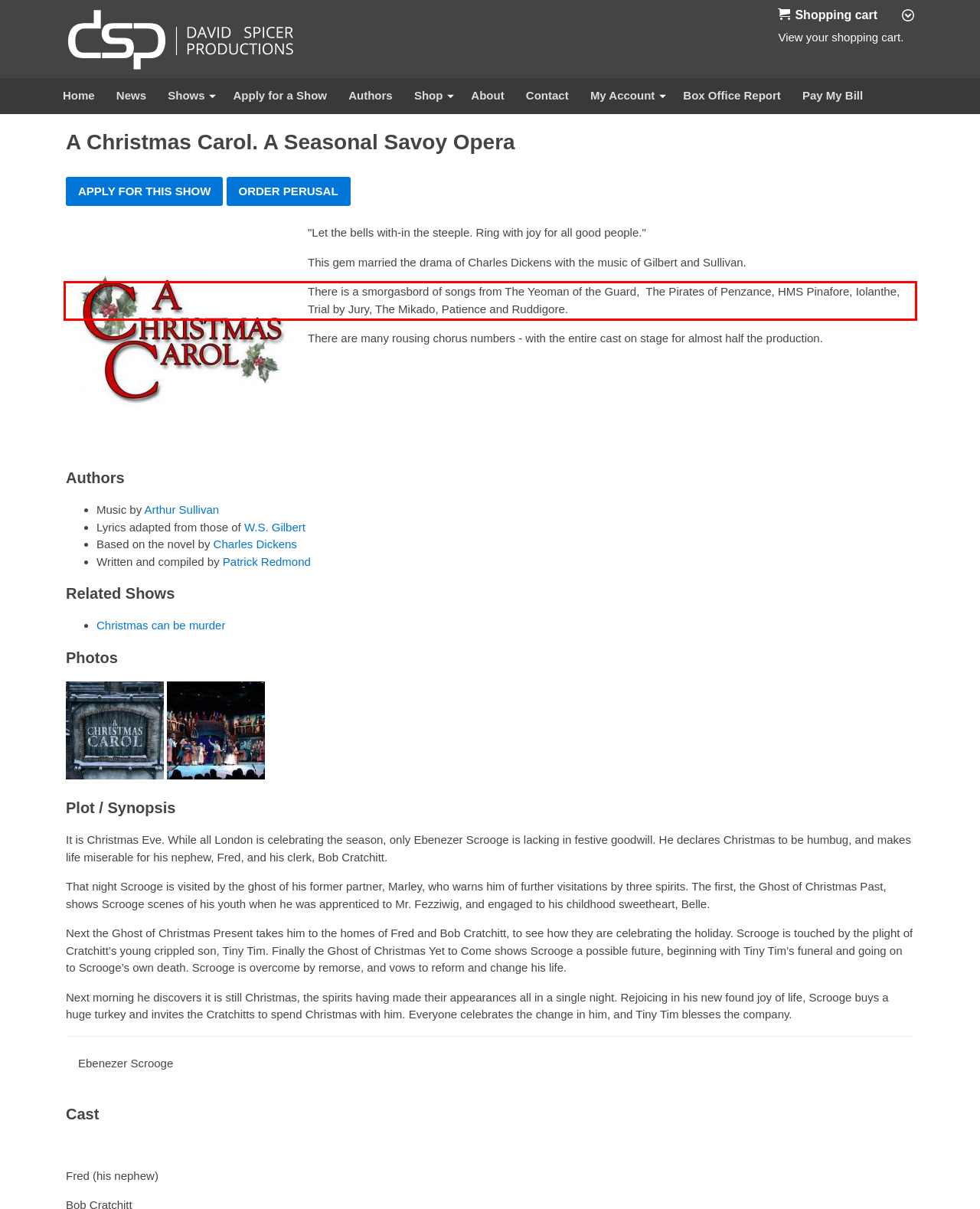With the provided screenshot of a webpage, locate the red bounding box and perform OCR to extract the text content inside it.

There is a smorgasbord of songs from The Yeoman of the Guard, The Pirates of Penzance, HMS Pinafore, Iolanthe, Trial by Jury, The Mikado, Patience and Ruddigore.